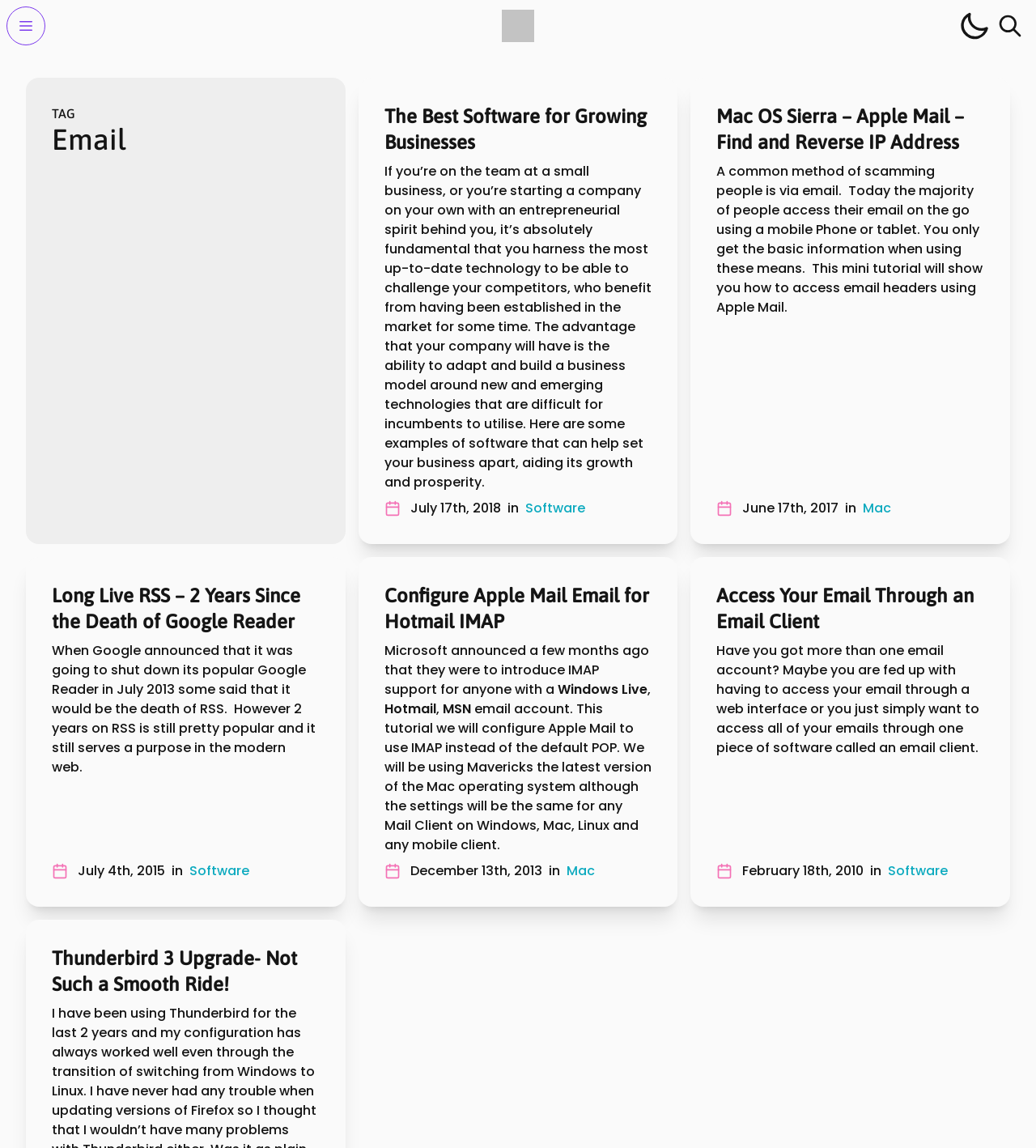Please find and report the bounding box coordinates of the element to click in order to perform the following action: "Read the article about The Best Software for Growing Businesses". The coordinates should be expressed as four float numbers between 0 and 1, in the format [left, top, right, bottom].

[0.371, 0.09, 0.629, 0.135]